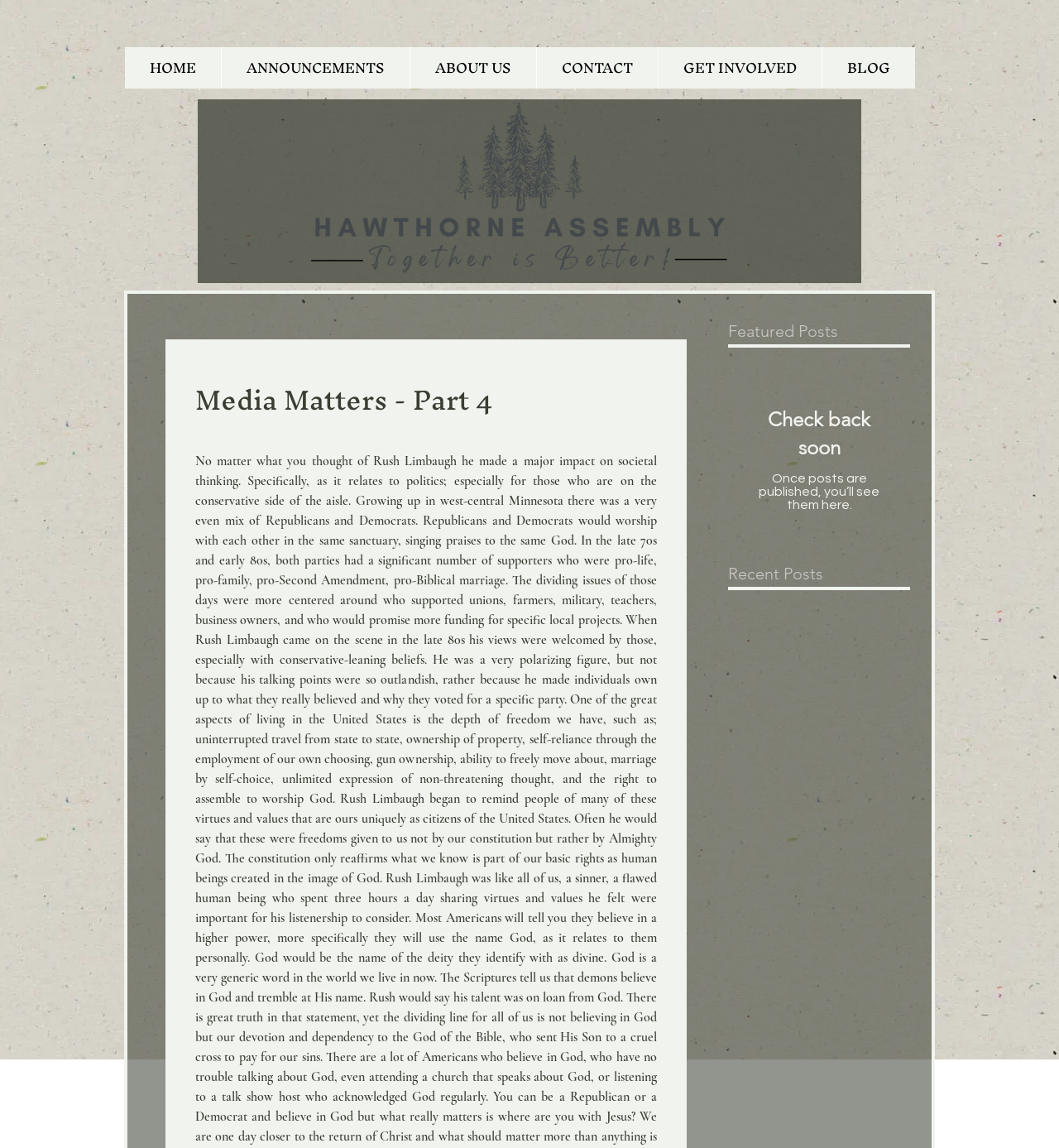What is the current status of the featured posts section?
Please provide a single word or phrase as your answer based on the screenshot.

Empty